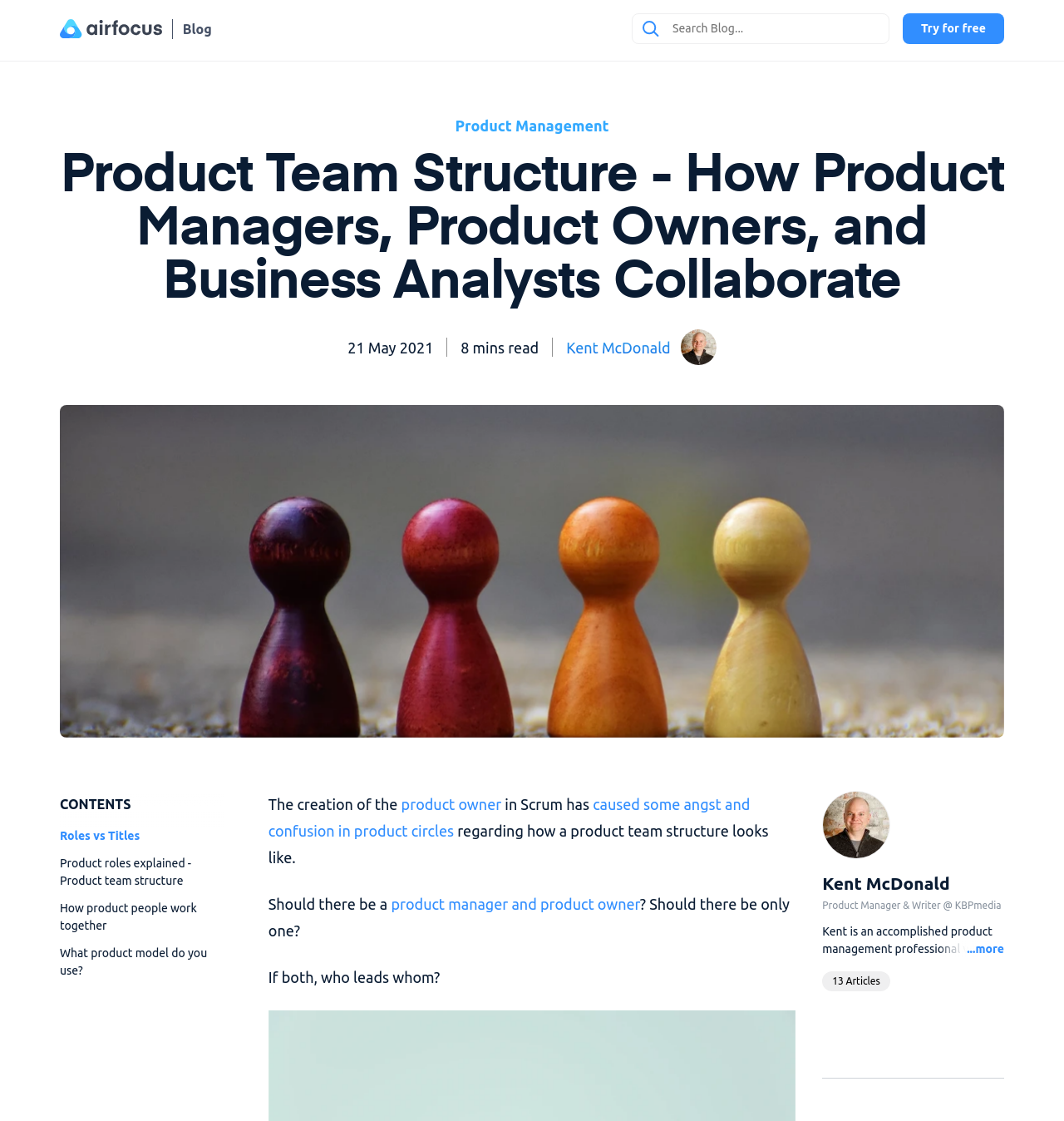Pinpoint the bounding box coordinates for the area that should be clicked to perform the following instruction: "search blog".

[0.632, 0.018, 0.798, 0.033]